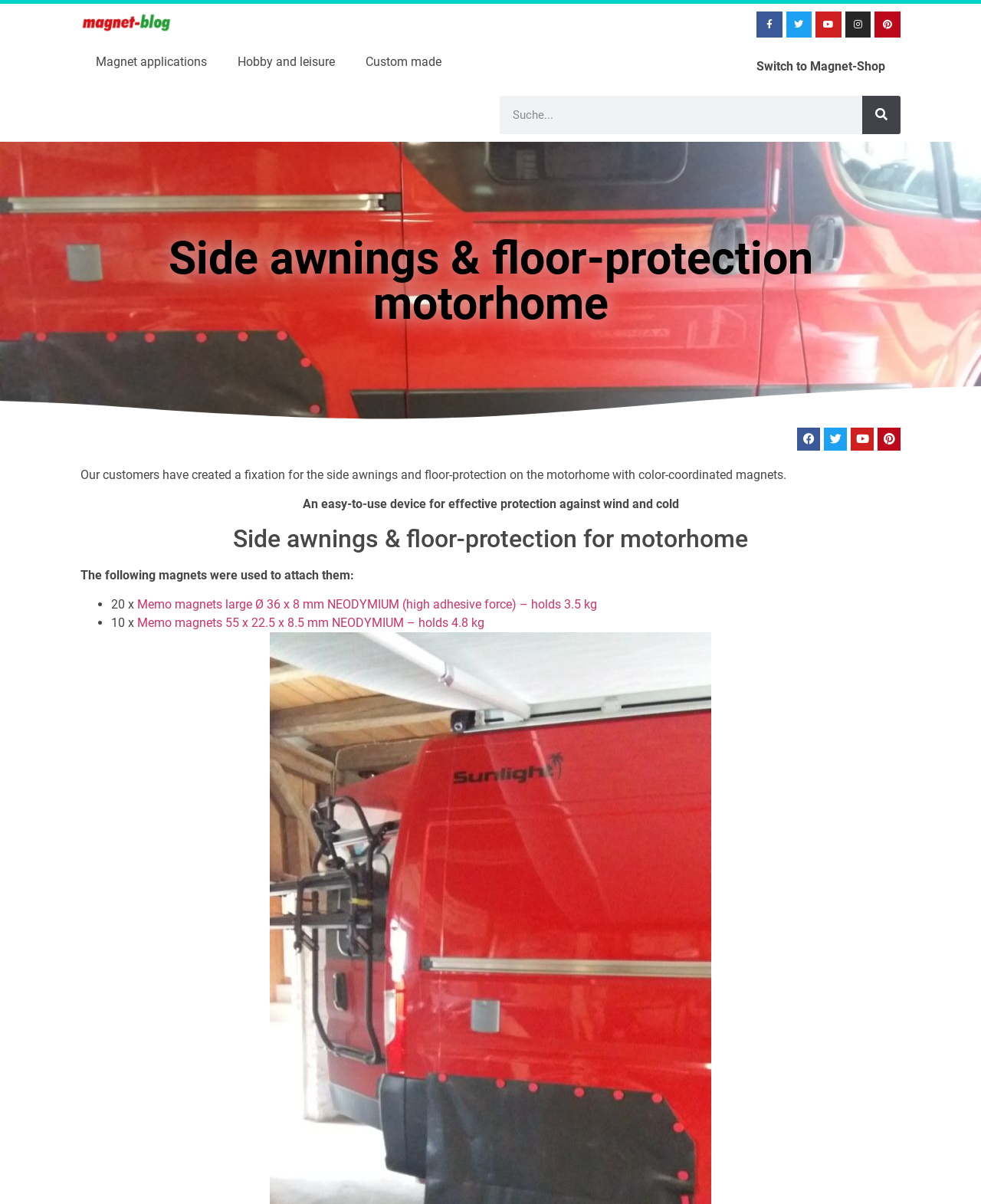Refer to the image and provide a thorough answer to this question:
What is the main topic of this webpage?

Based on the heading 'Side awnings & floor-protection motorhome' and the text 'Our customers have created a fixation for the side awnings and floor-protection on the motorhome with color-coordinated magnets.', it is clear that the main topic of this webpage is related to motorhome side awnings and floor protection.